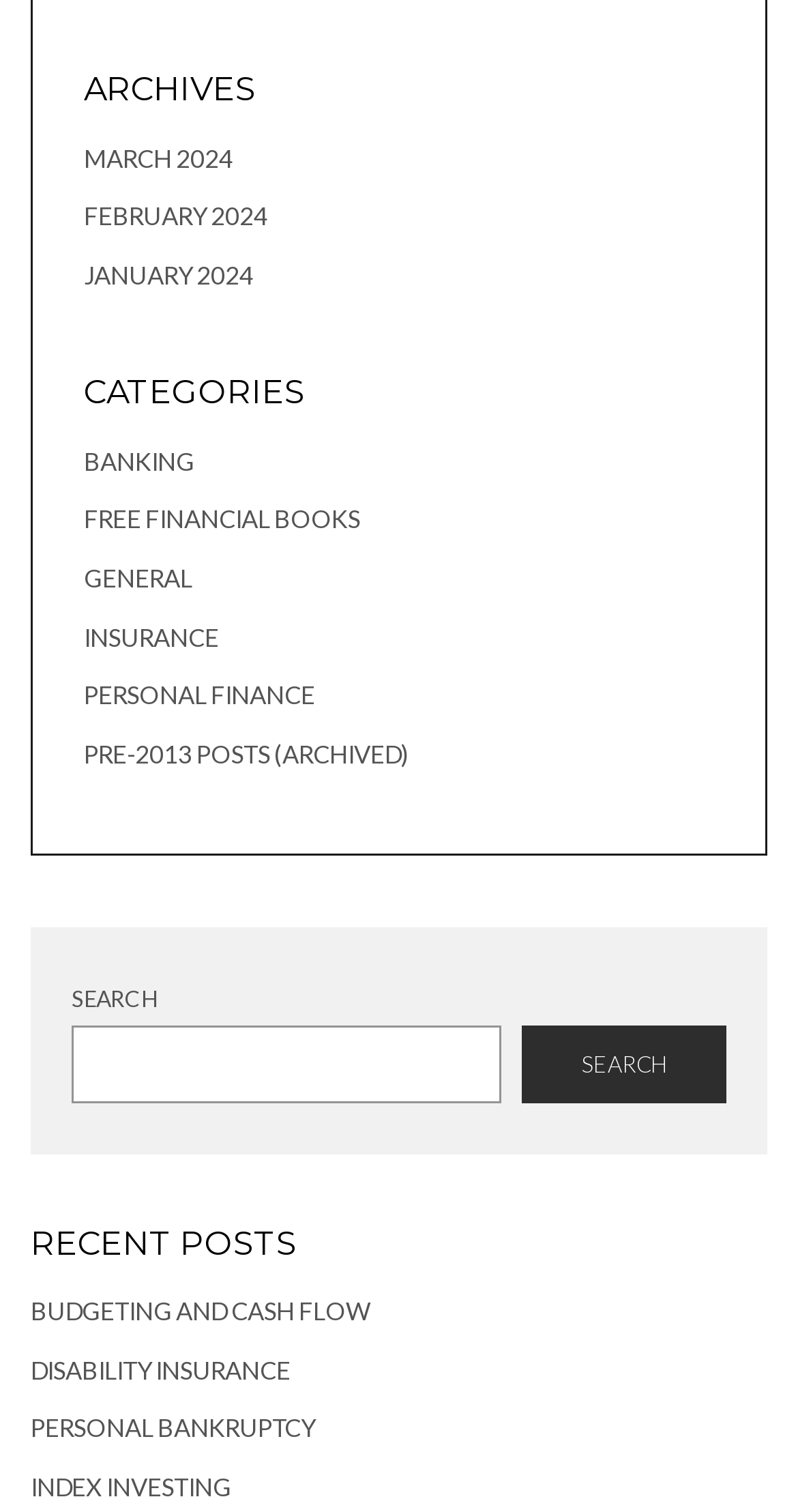How many months are listed in the archives?
Refer to the image and give a detailed response to the question.

I counted the number of links under the 'ARCHIVES' heading, which are 'MARCH 2024', 'FEBRUARY 2024', and 'JANUARY 2024'. There are 3 months listed in the archives.